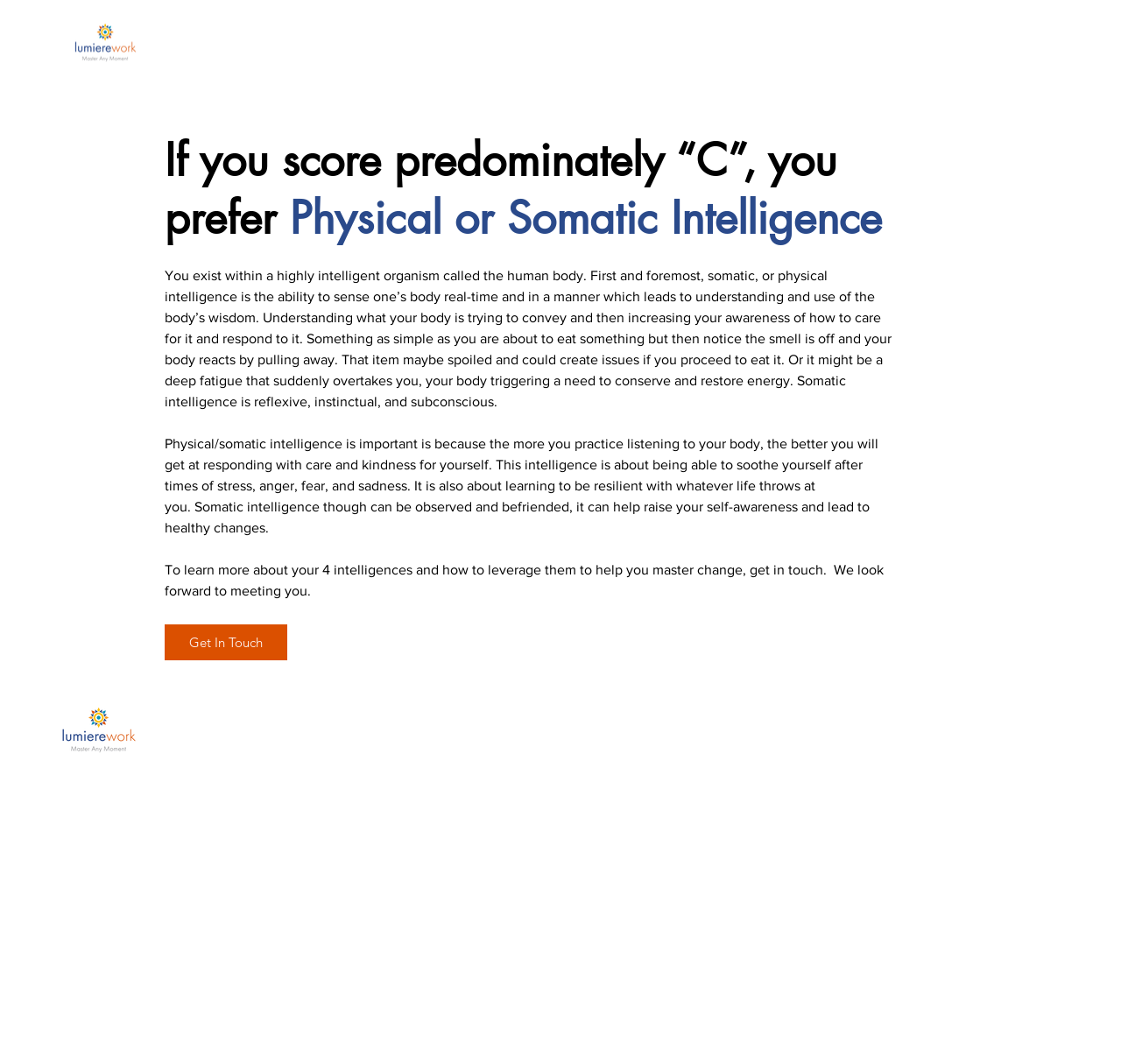What is the benefit of practicing somatic intelligence?
Please answer the question with as much detail as possible using the screenshot.

Practicing somatic intelligence can help raise self-awareness and lead to healthy changes, as mentioned in the webpage. It also enables individuals to soothe themselves after times of stress, anger, fear, and sadness, and be more resilient in the face of challenges.